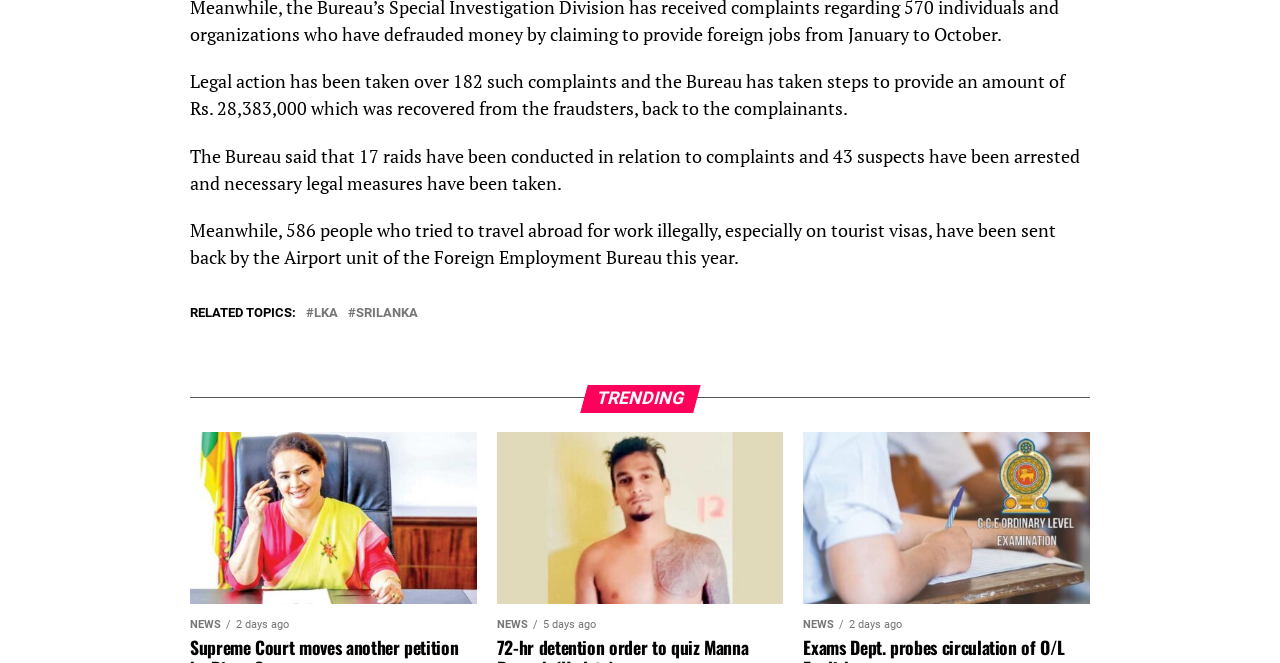How many suspects have been arrested?
Examine the image and provide an in-depth answer to the question.

The text states that '17 raids have been conducted in relation to complaints and 43 suspects have been arrested and necessary legal measures have been taken.'